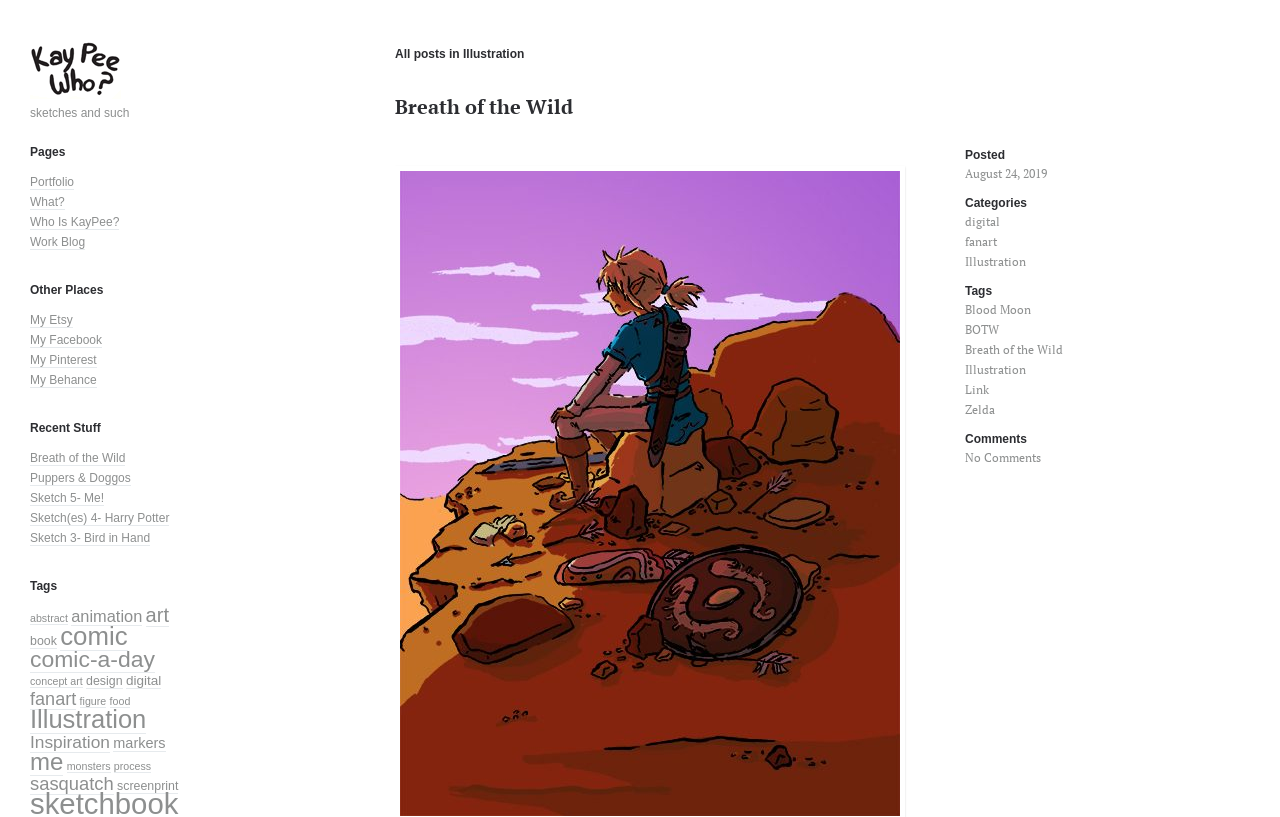Generate an in-depth caption that captures all aspects of the webpage.

The webpage is an illustration portfolio website for KayPeeWho. At the top, there is a link to the website's title, "KayPeeWho", accompanied by an image with the same name. Below this, there is a heading that reads "Pages" with links to "Portfolio", "What?", "Who Is KayPee?", and "Work Blog". 

To the right of the "Pages" section, there is a heading that reads "Other Places" with links to the artist's profiles on Etsy, Facebook, Pinterest, and Behance. 

Further down, there is a heading that reads "Recent Stuff" with links to several illustration projects, including "Breath of the Wild", "Puppers & Doggos", and "Sketch 5- Me!". 

Below this, there is a heading that reads "Tags" with numerous links to various tags, such as "abstract", "animation", "art", and "comic". 

On the right side of the page, there is a section dedicated to a specific illustration project, "Breath of the Wild". This section includes a heading, a link to the project, and details about the post, including the date "August 24, 2019", categories, and tags.